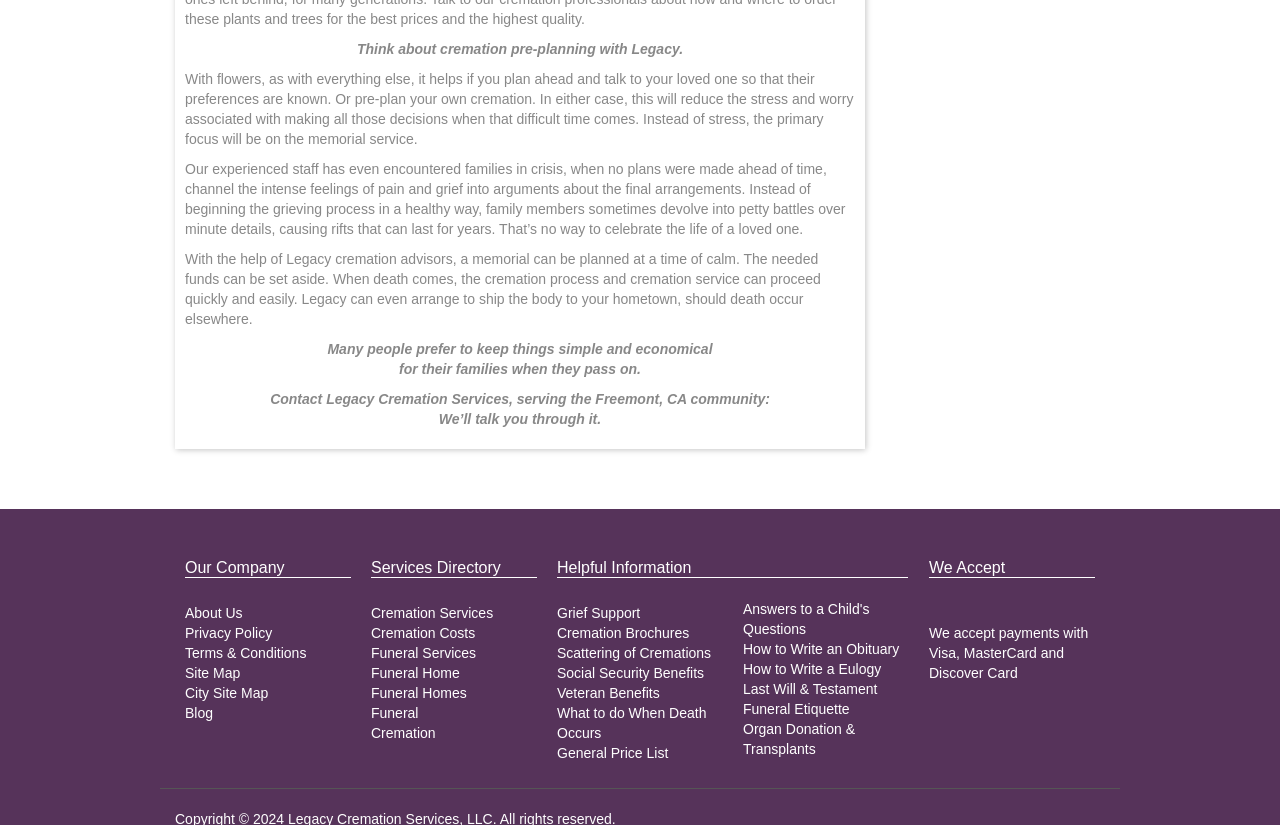Using the description "Last Will & Testament", predict the bounding box of the relevant HTML element.

[0.58, 0.826, 0.685, 0.845]